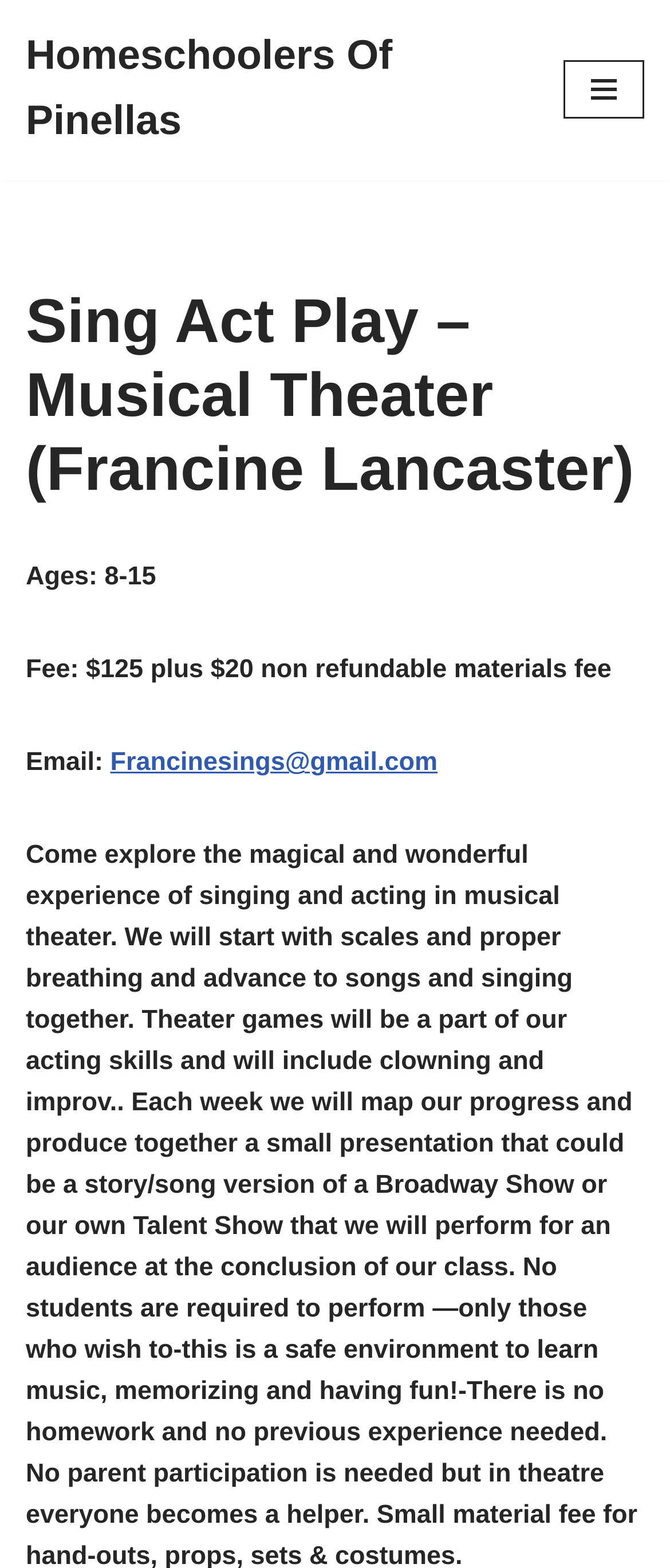Give a one-word or phrase response to the following question: What is the name of the organization associated with this webpage?

Homeschoolers Of Pinellas